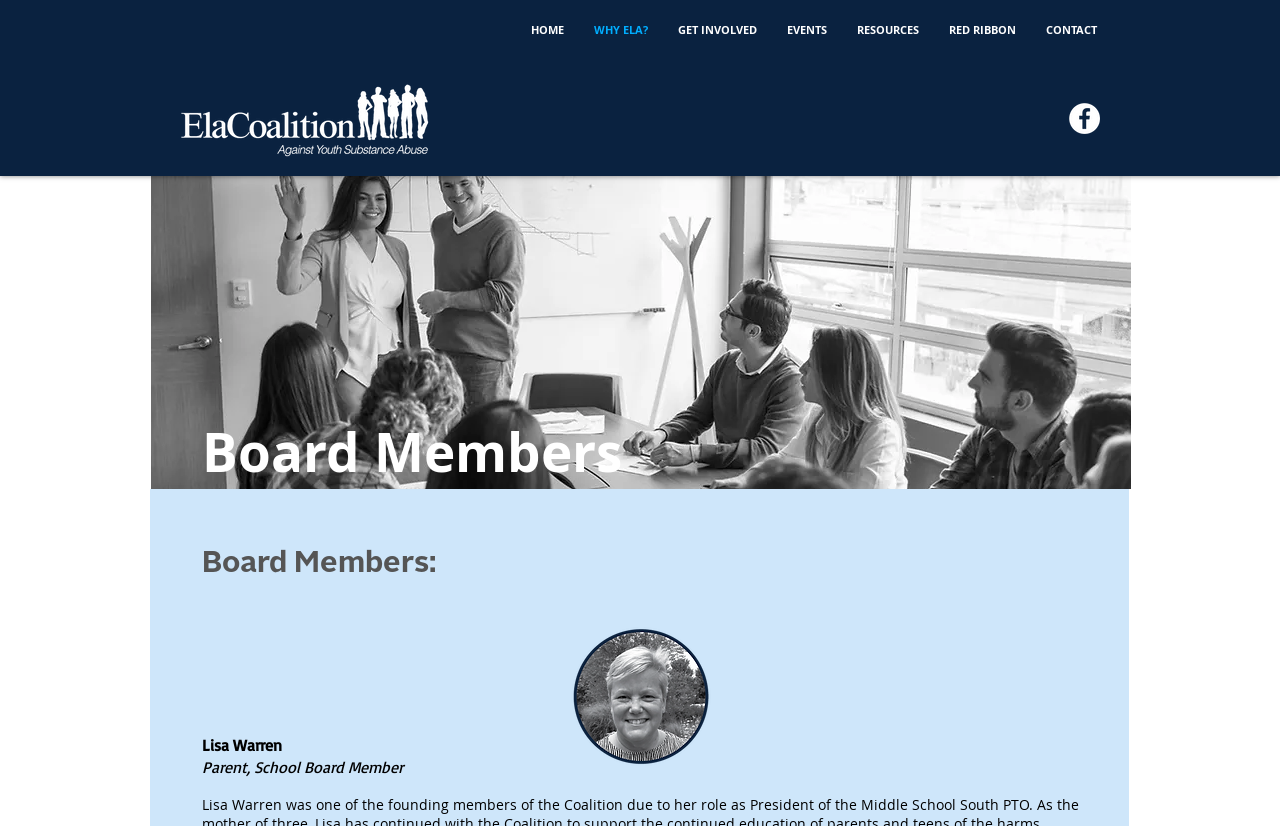Observe the image and answer the following question in detail: What is the purpose of the webpage?

The webpage has a heading 'Board Members' and lists several members with their names and titles, indicating that the purpose of the webpage is to display the board members of the organization.